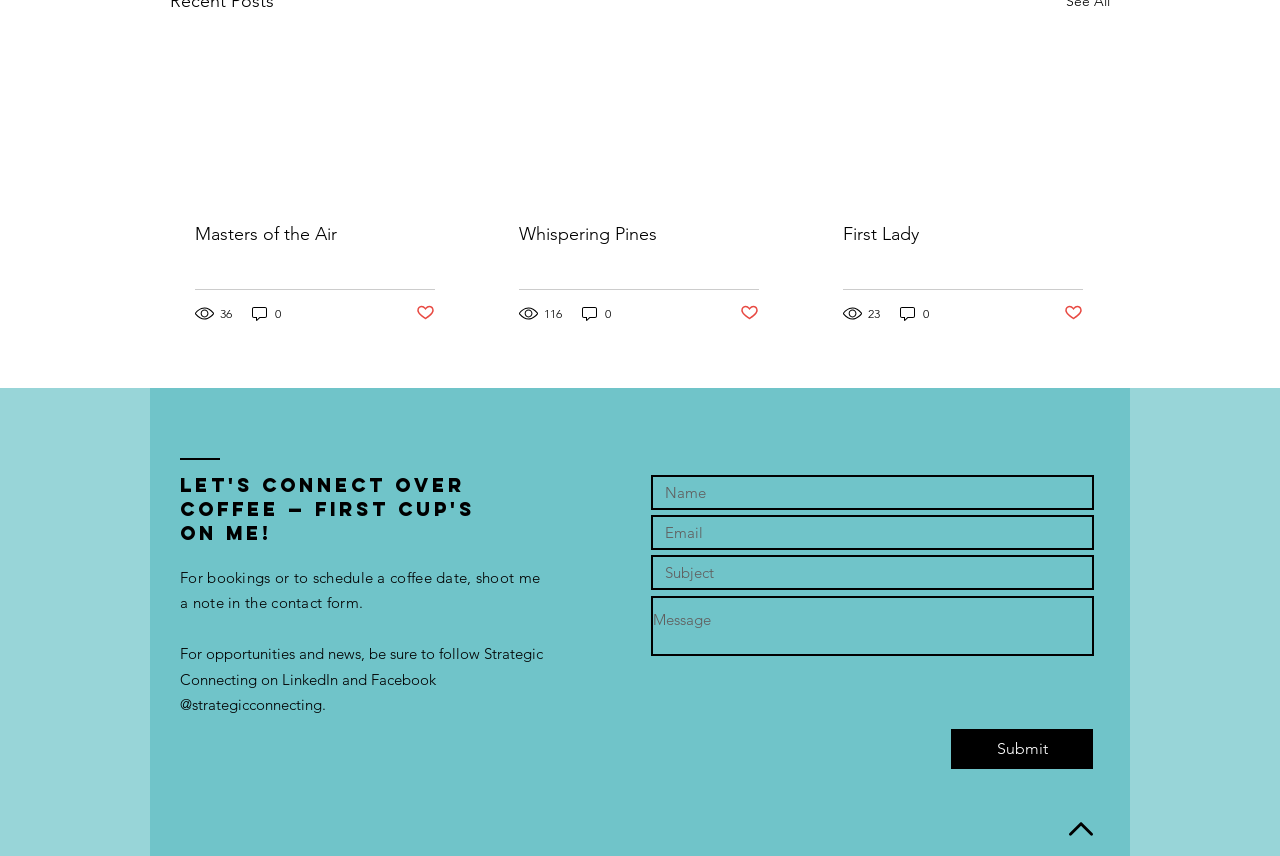What is the name of the social media platform with a black circle icon?
Refer to the image and offer an in-depth and detailed answer to the question.

The social media platform with a black circle icon is LinkedIn, as indicated by the link 'LinkedIn - Black Circle' in the Social Bar section.